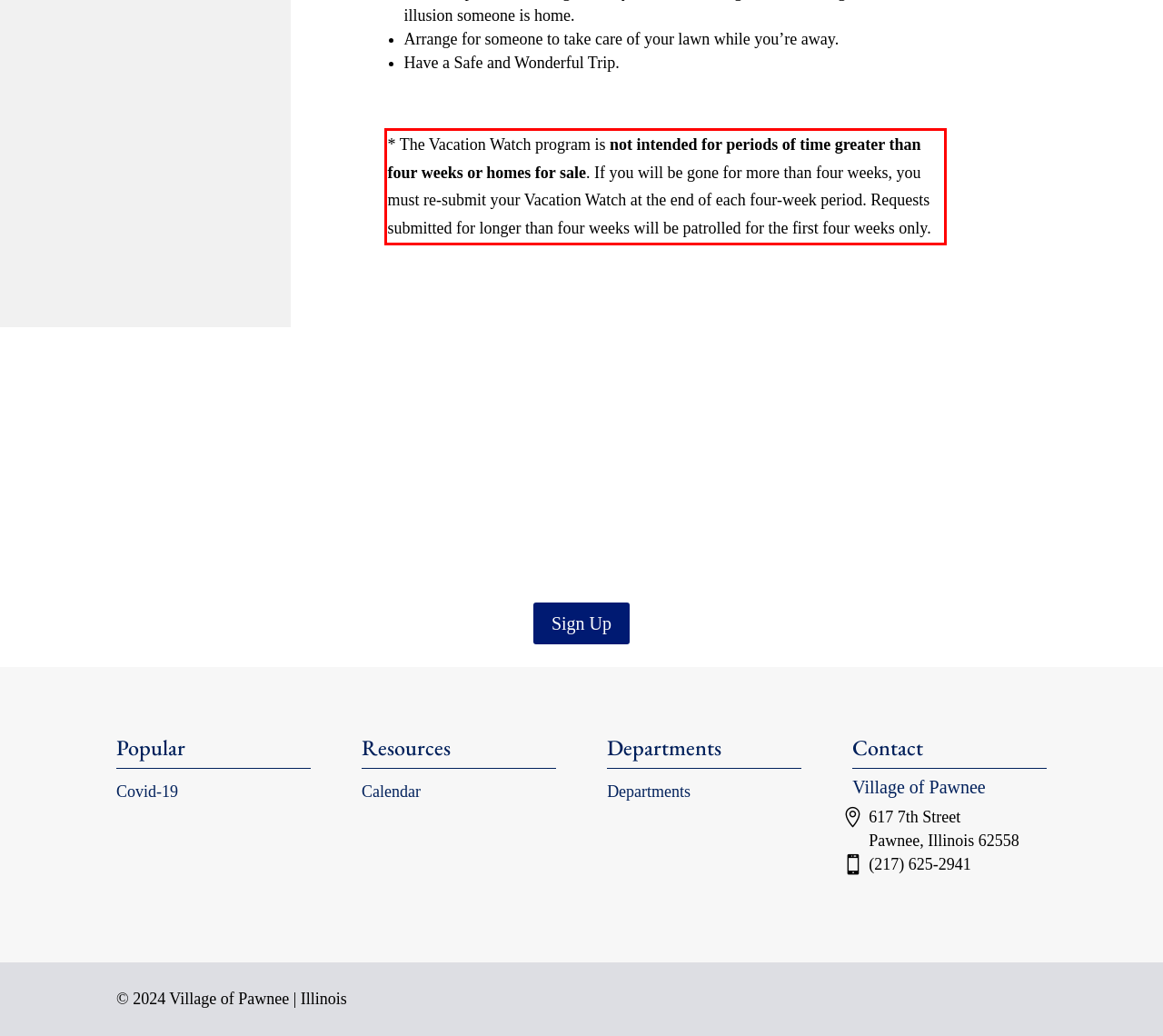Given the screenshot of a webpage, identify the red rectangle bounding box and recognize the text content inside it, generating the extracted text.

* The Vacation Watch program is not intended for periods of time greater than four weeks or homes for sale. If you will be gone for more than four weeks, you must re-submit your Vacation Watch at the end of each four-week period. Requests submitted for longer than four weeks will be patrolled for the first four weeks only.